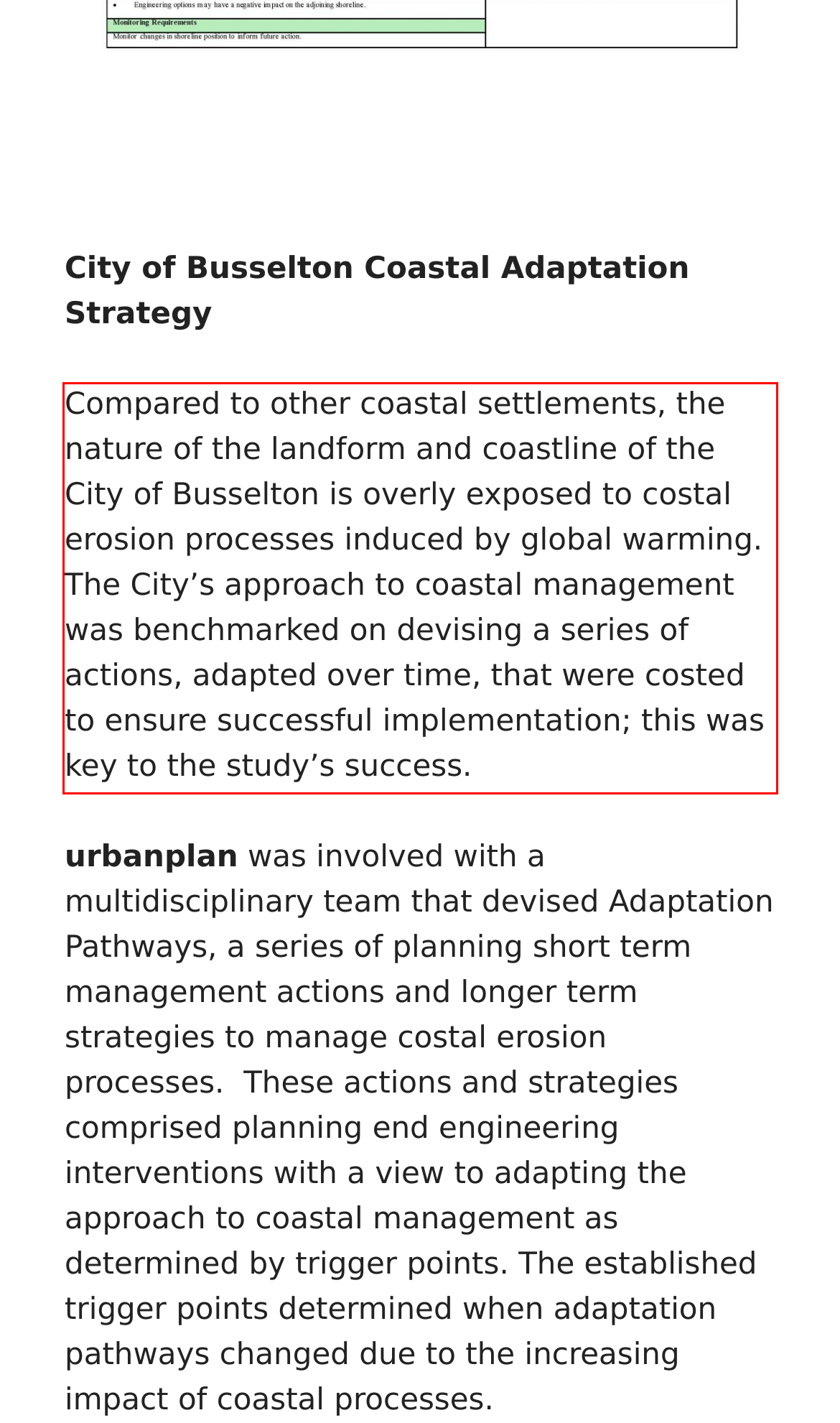Examine the webpage screenshot and use OCR to obtain the text inside the red bounding box.

Compared to other coastal settlements, the nature of the landform and coastline of the City of Busselton is overly exposed to costal erosion processes induced by global warming. The City’s approach to coastal management was benchmarked on devising a series of actions, adapted over time, that were costed to ensure successful implementation; this was key to the study’s success.